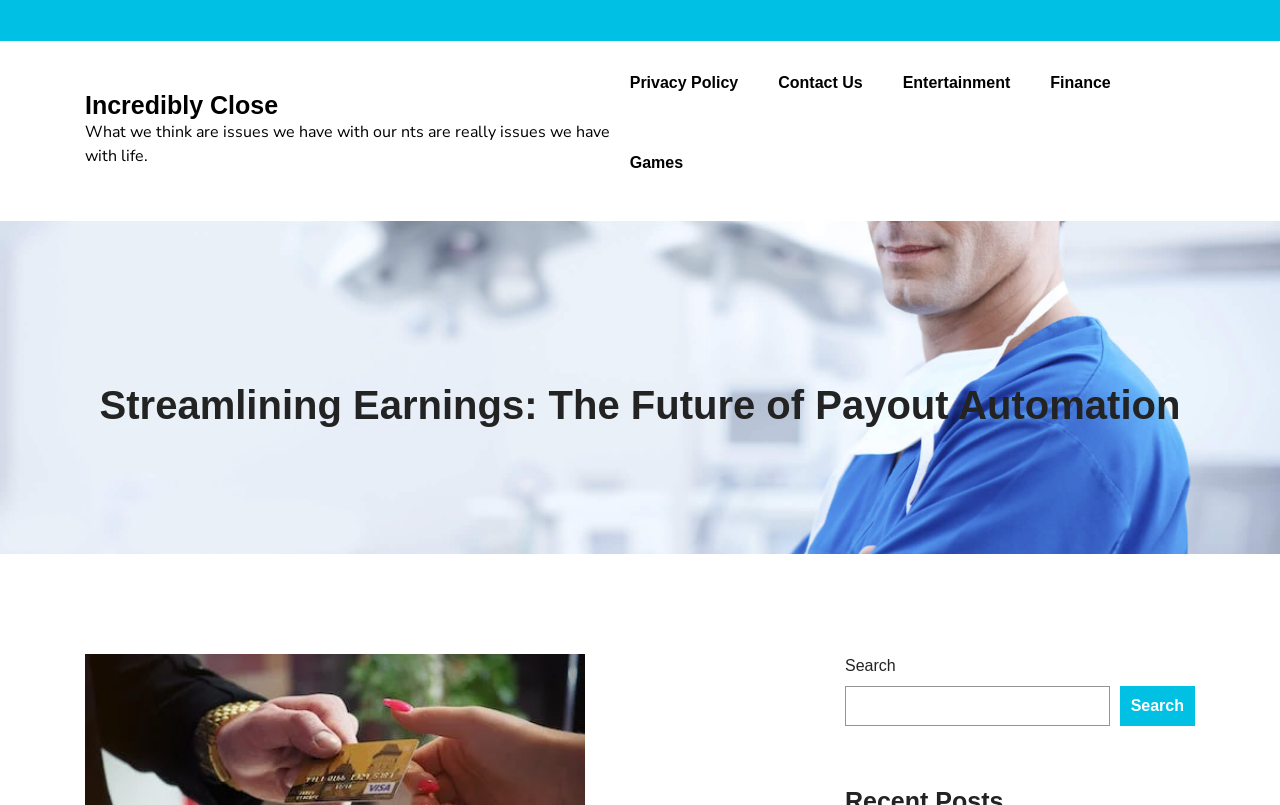Please answer the following question using a single word or phrase: How many sections are there in the webpage?

2